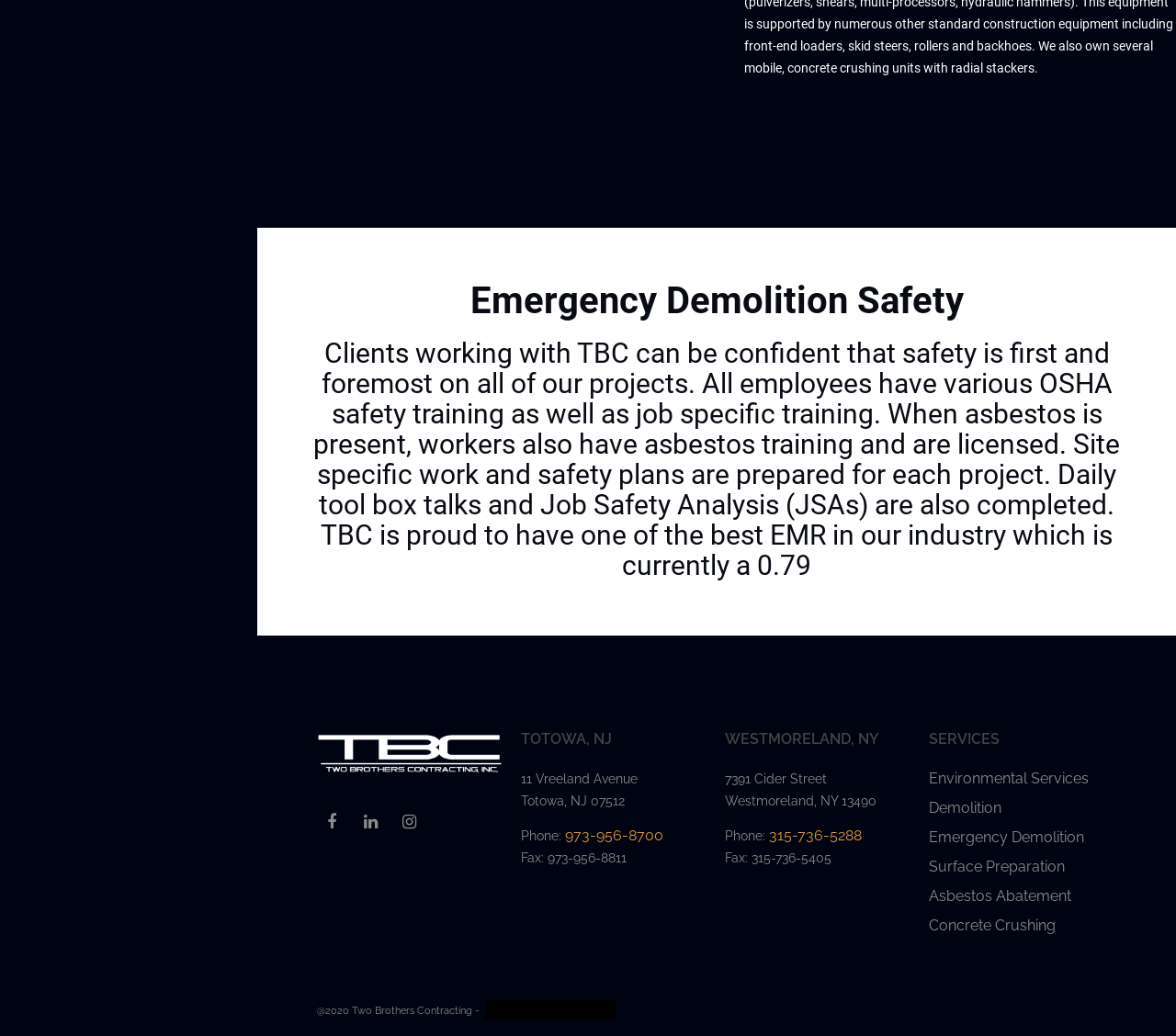Pinpoint the bounding box coordinates of the clickable element needed to complete the instruction: "View Environmental Services". The coordinates should be provided as four float numbers between 0 and 1: [left, top, right, bottom].

[0.79, 0.743, 0.926, 0.759]